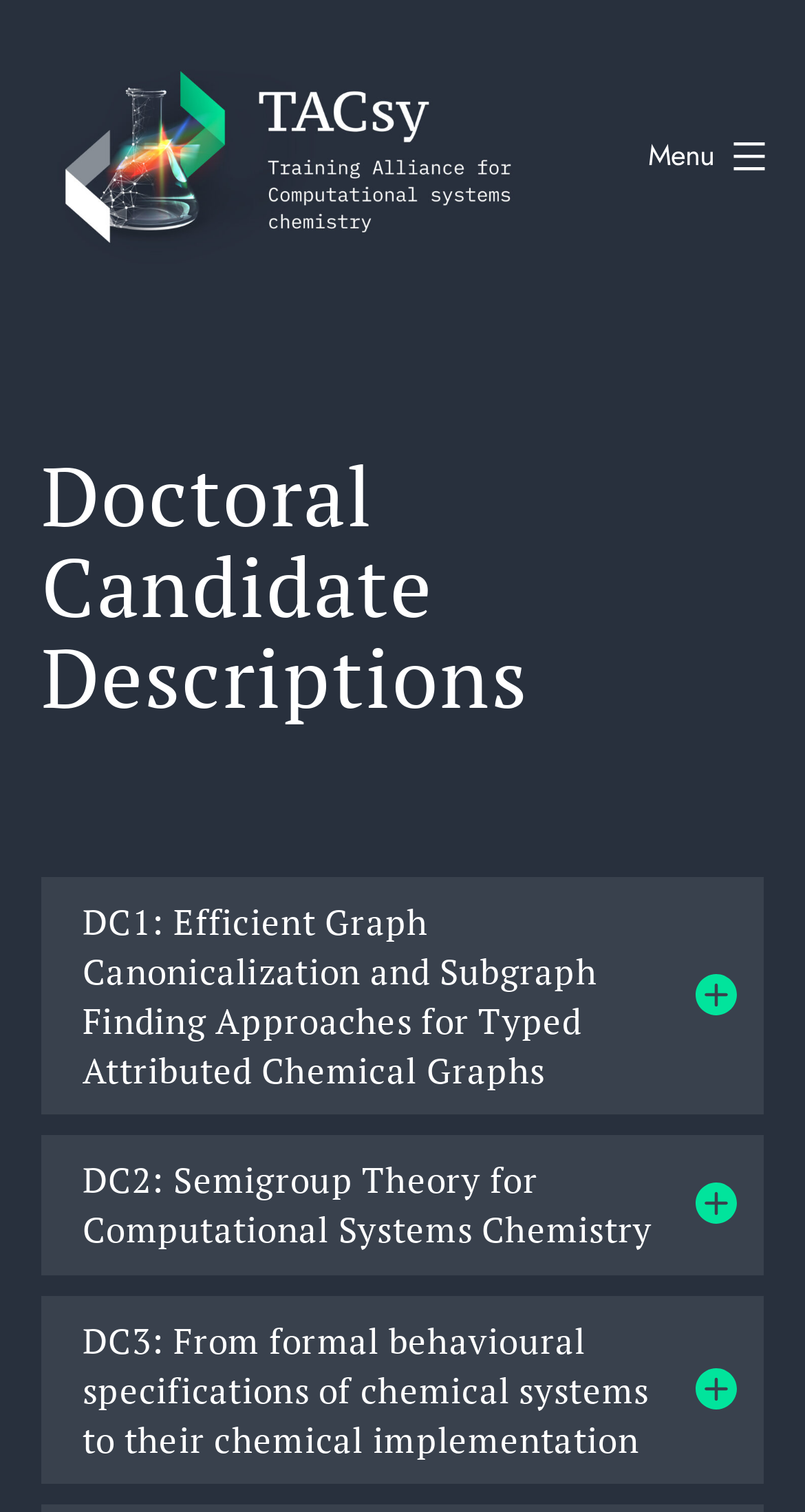Using the provided element description "Menu Close", determine the bounding box coordinates of the UI element.

[0.767, 0.073, 1.0, 0.133]